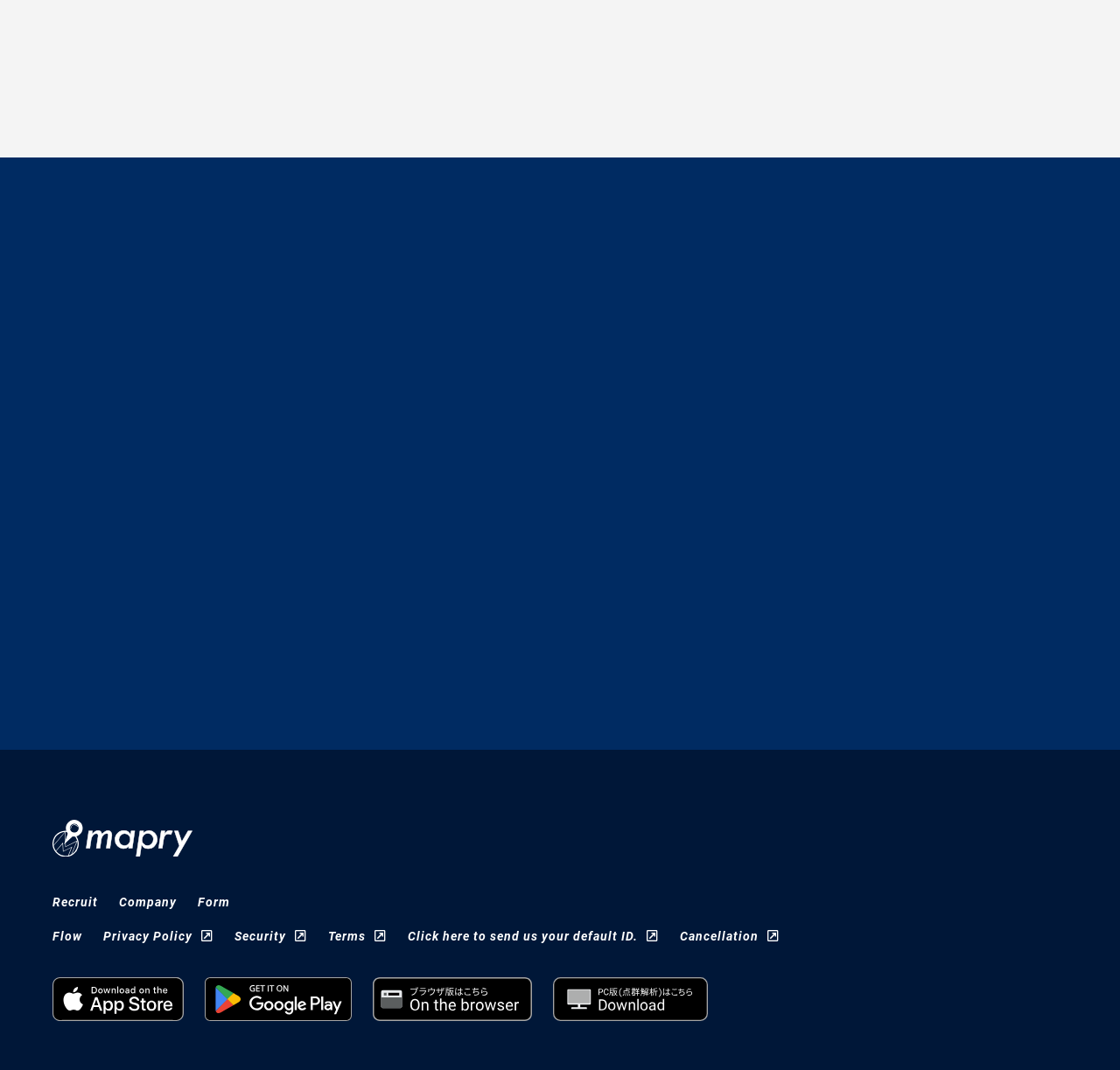Please answer the following question using a single word or phrase: 
What is the company doing with Fukushima University?

Joint research